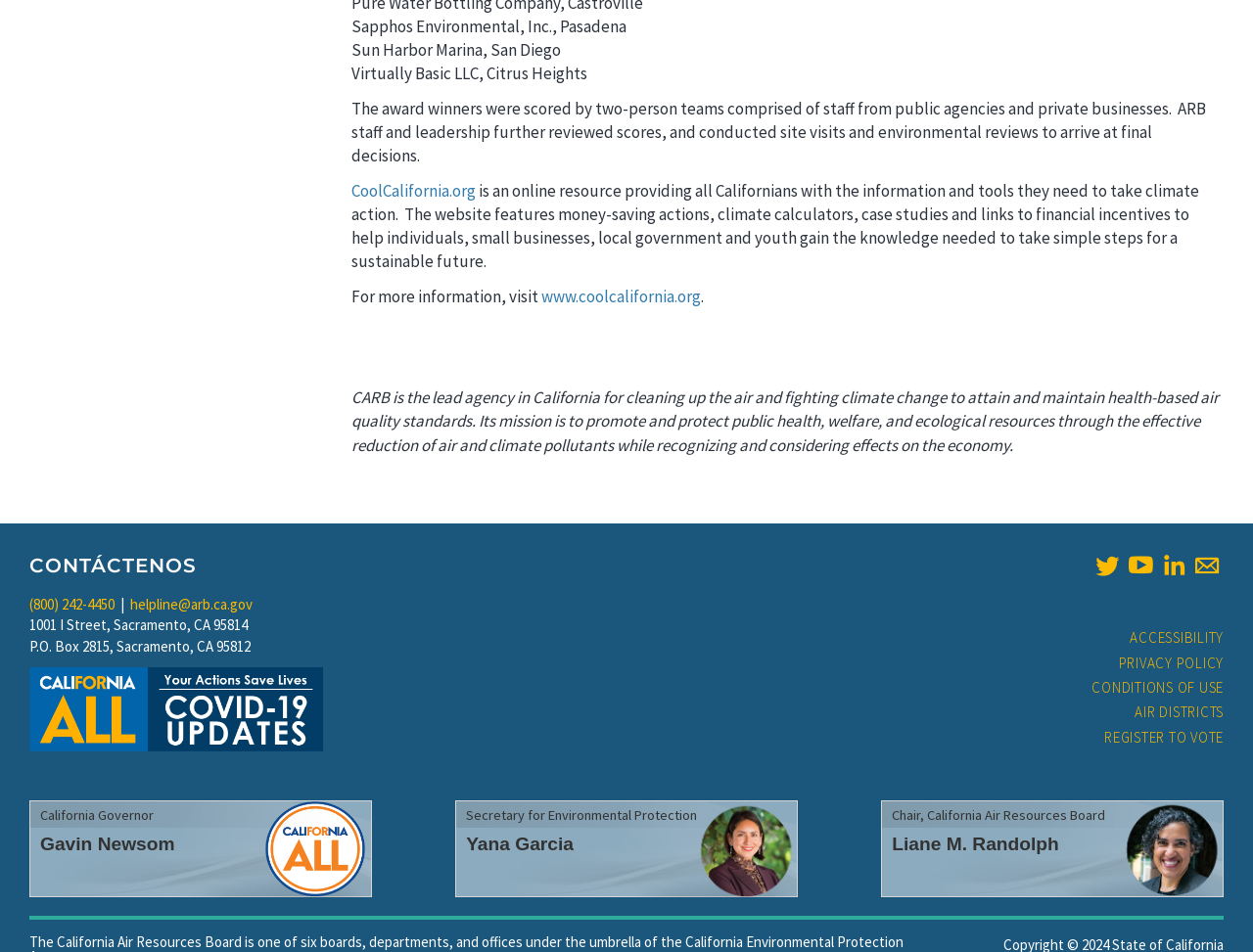Find and indicate the bounding box coordinates of the region you should select to follow the given instruction: "contact us by phone".

[0.023, 0.625, 0.091, 0.644]